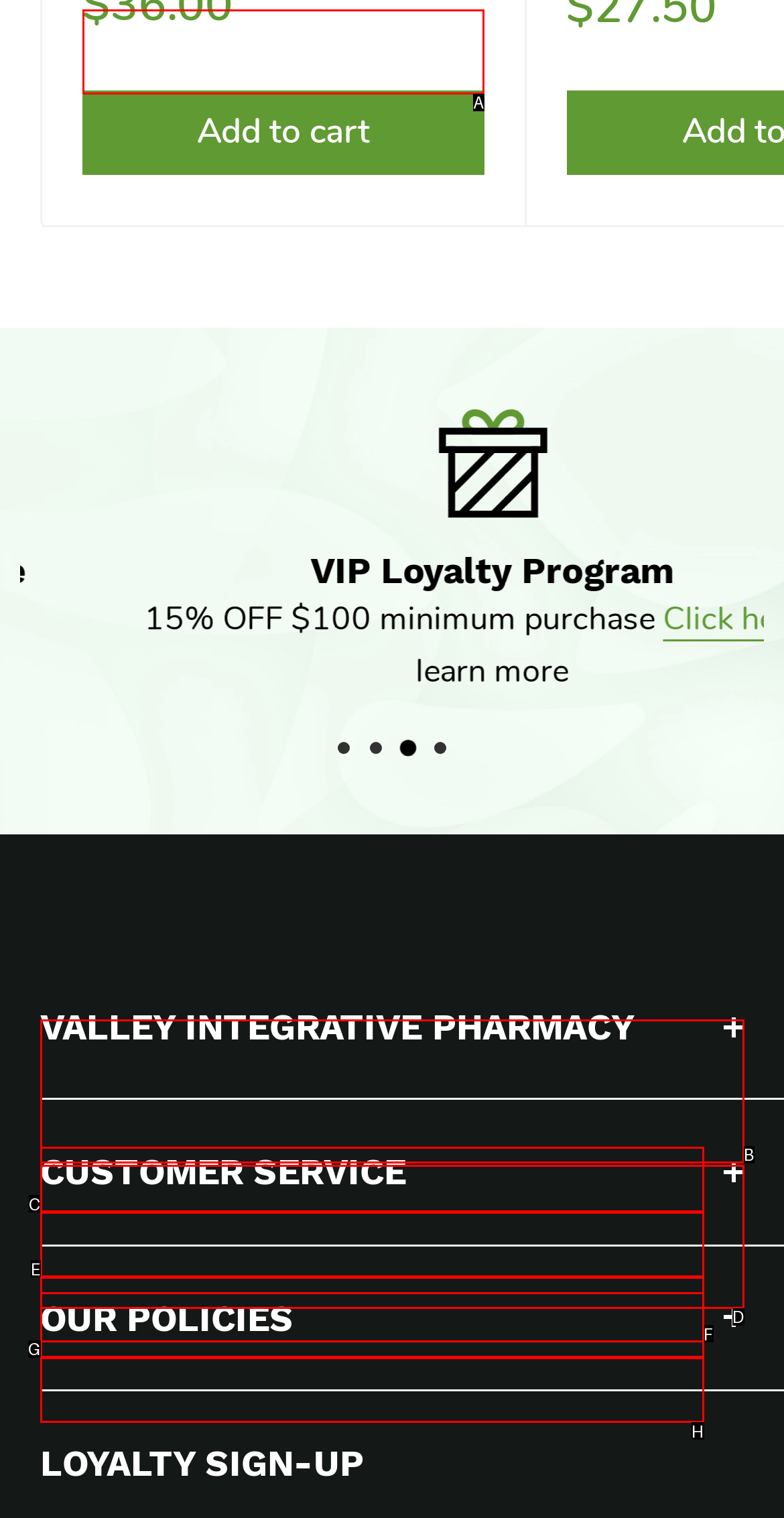Select the HTML element that corresponds to the description: Add to cart. Reply with the letter of the correct option.

A